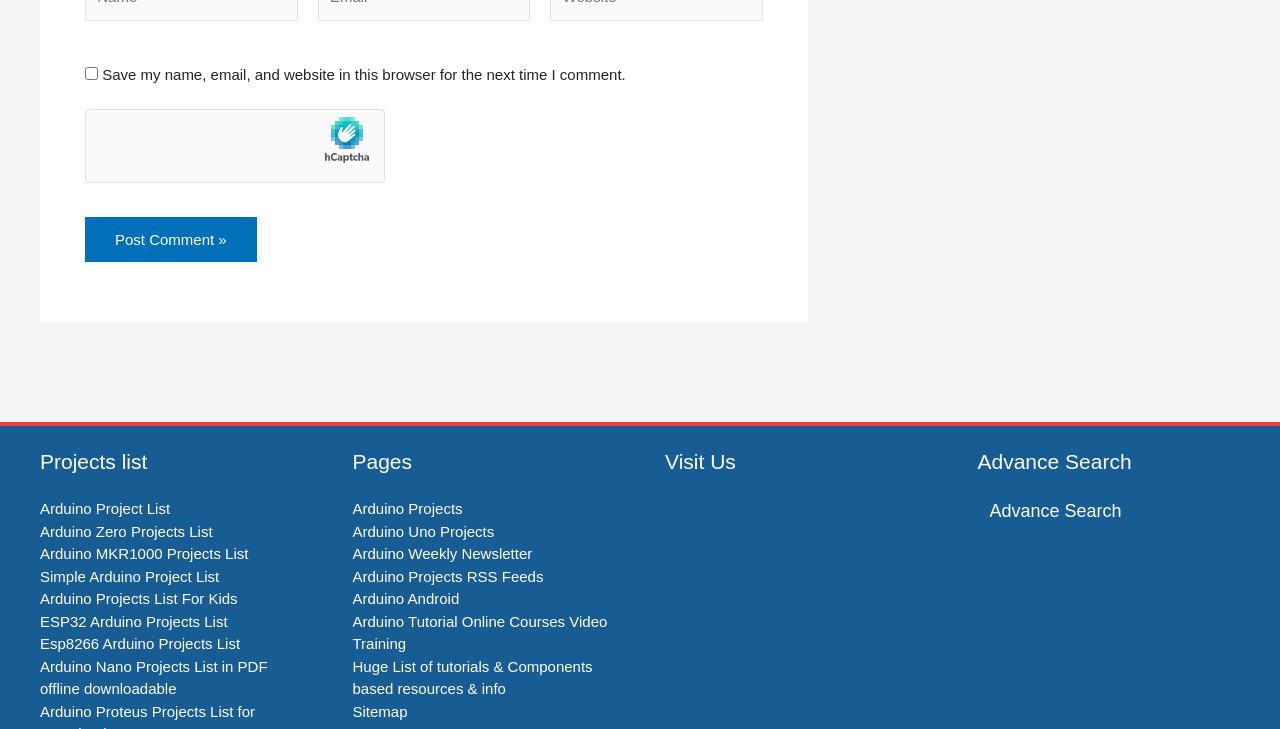What social media platforms are linked on the webpage?
Identify the answer in the screenshot and reply with a single word or phrase.

Facebook, Twitter, RSS